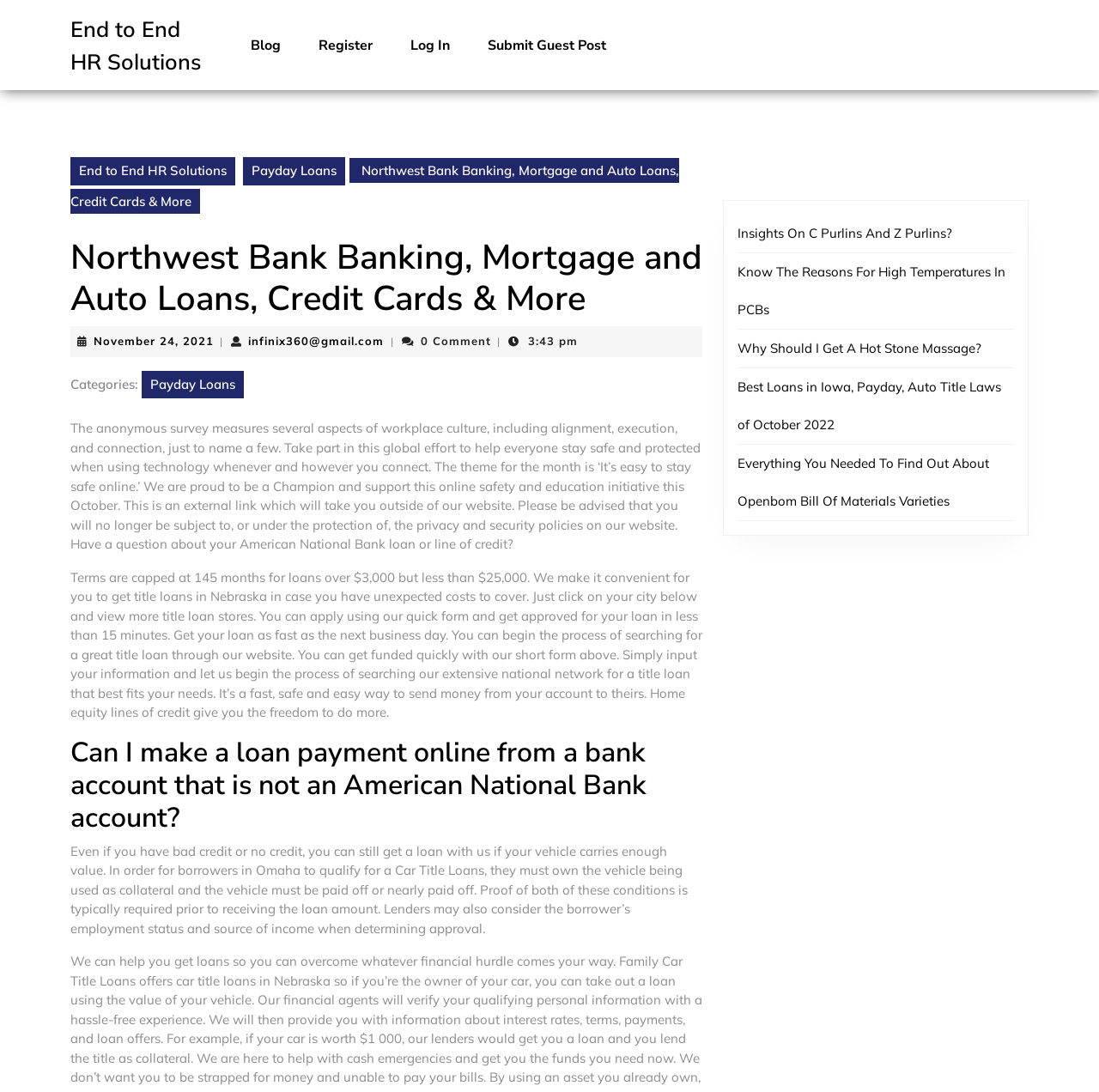Locate the bounding box coordinates of the clickable part needed for the task: "Click on the 'Payday Loans' link".

[0.221, 0.144, 0.314, 0.169]